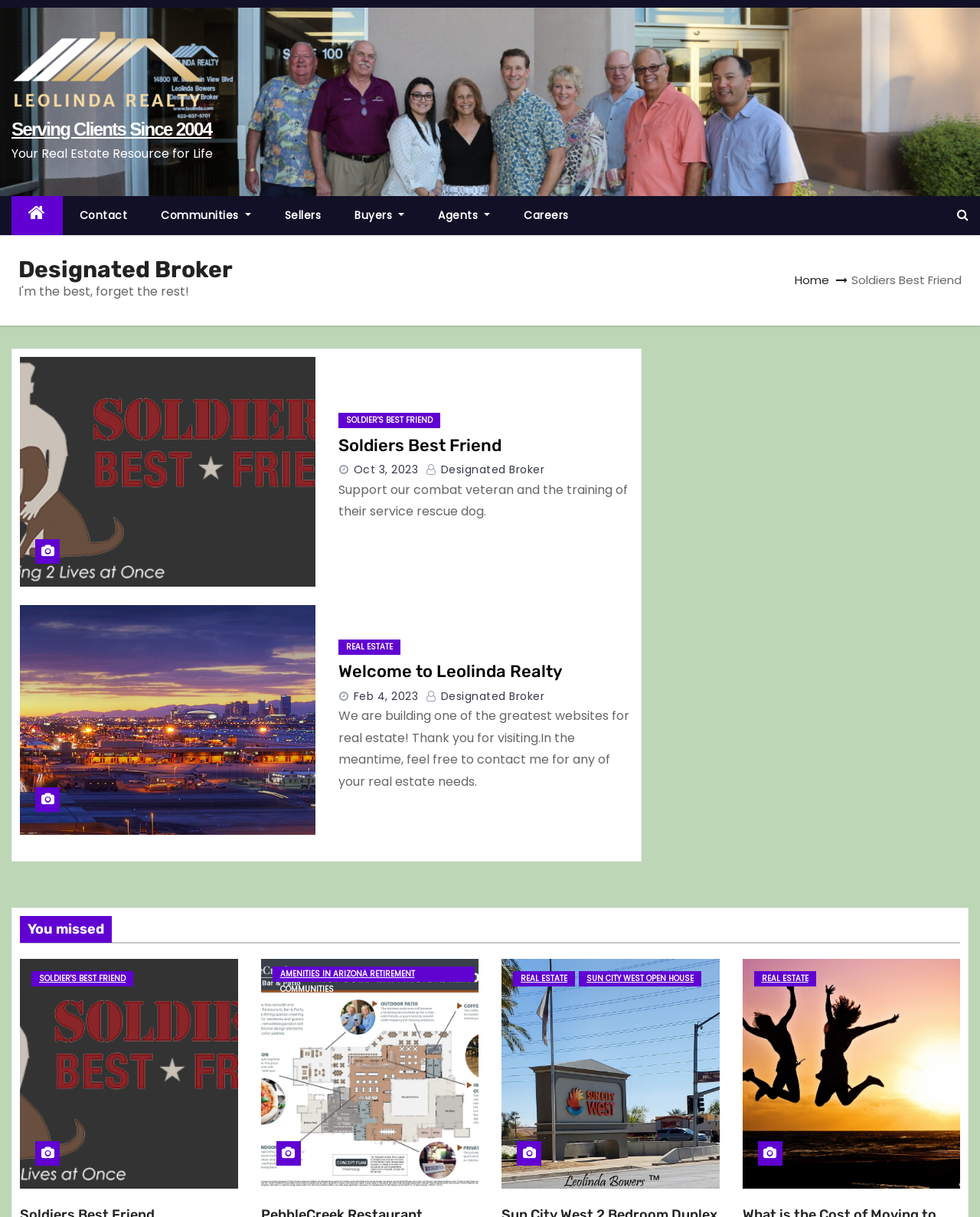Given the description of the UI element: "title="Home"", predict the bounding box coordinates in the form of [left, top, right, bottom], with each value being a float between 0 and 1.

[0.012, 0.161, 0.064, 0.193]